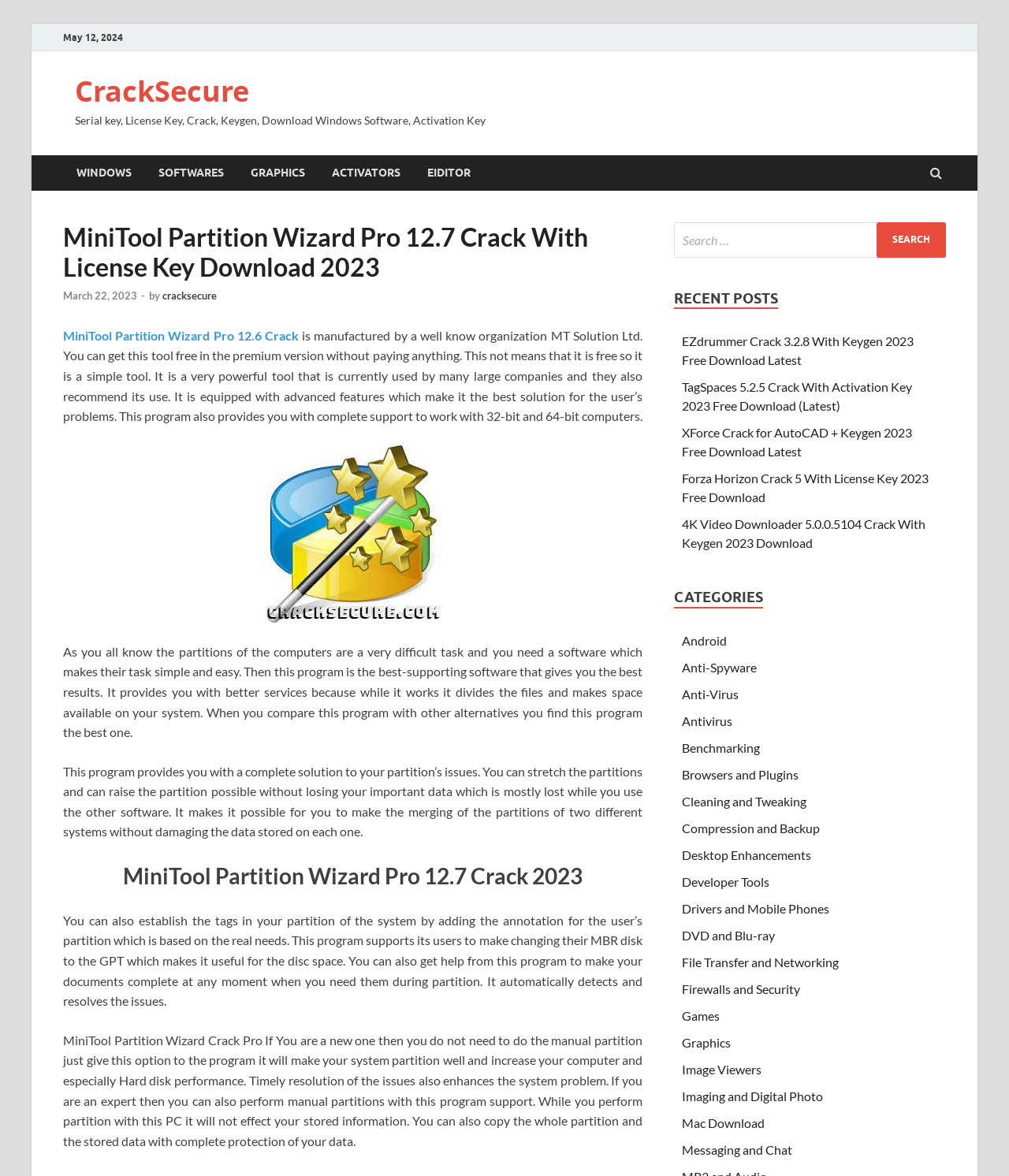Provide a brief response to the question using a single word or phrase: 
What type of computers does the software support?

32-bit and 64-bit